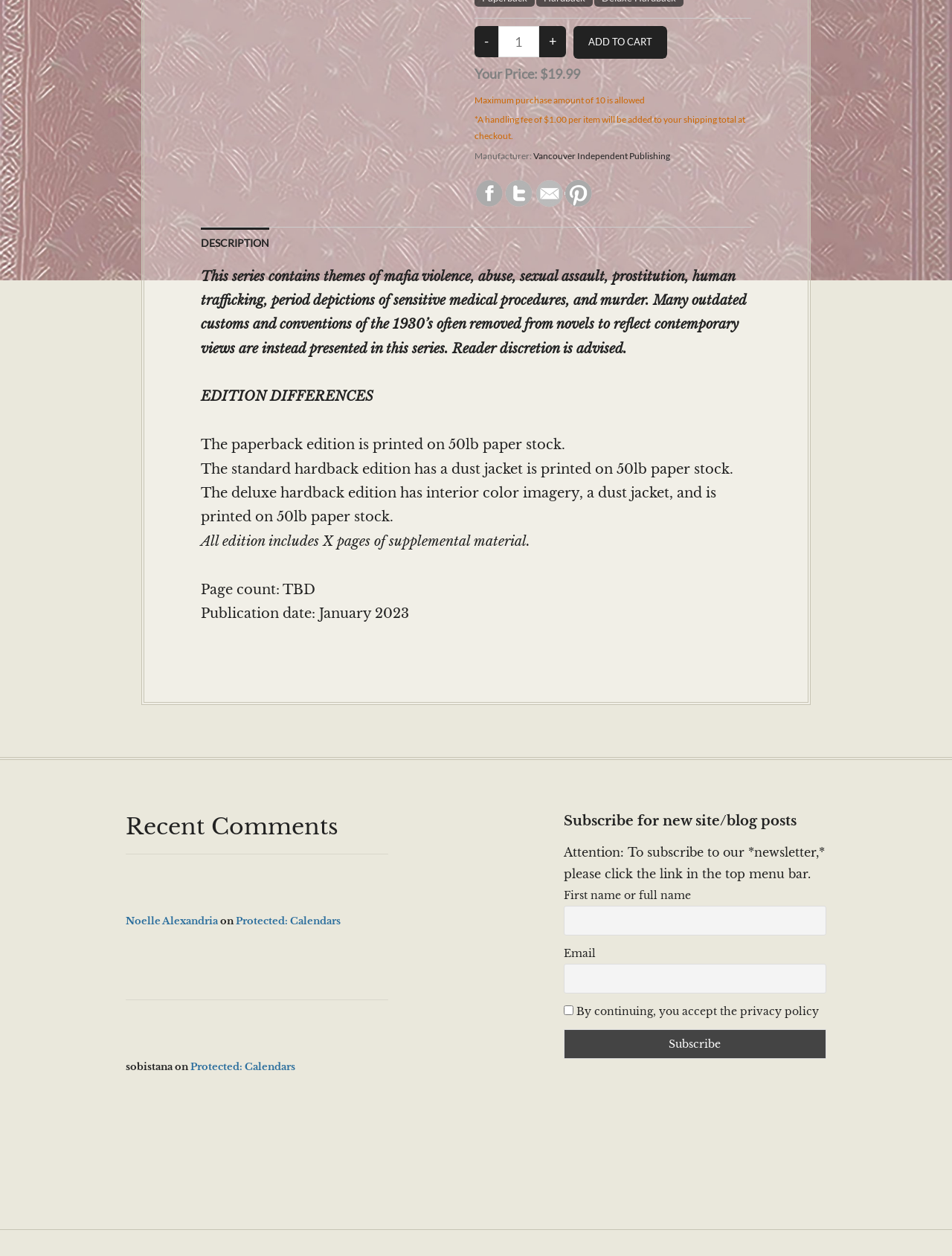Please determine the bounding box coordinates, formatted as (top-left x, top-left y, bottom-right x, bottom-right y), with all values as floating point numbers between 0 and 1. Identify the bounding box of the region described as: value="ADD TO CART"

[0.602, 0.021, 0.701, 0.047]